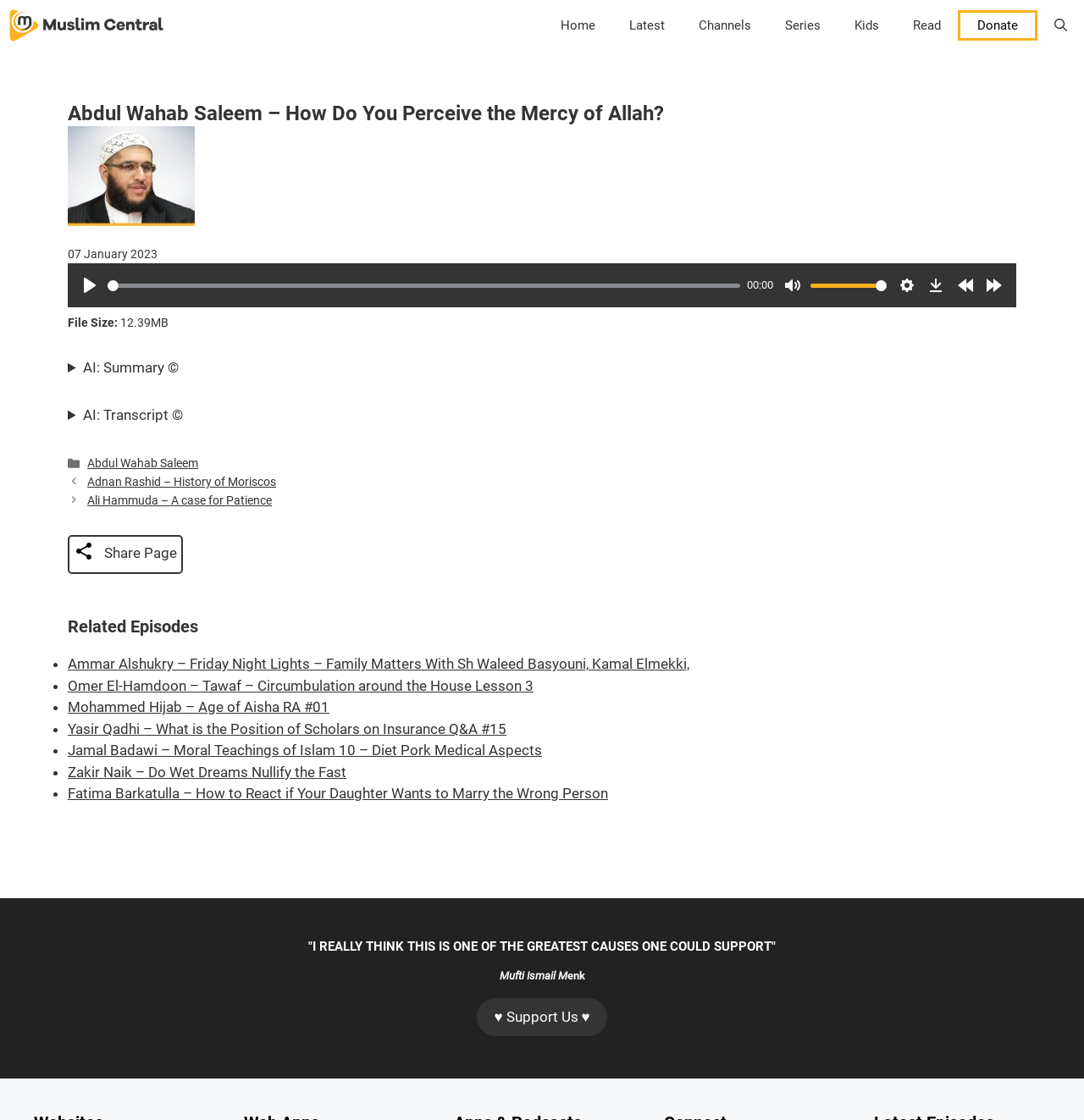What is the current time of the audio lecture?
Based on the image, respond with a single word or phrase.

00:00